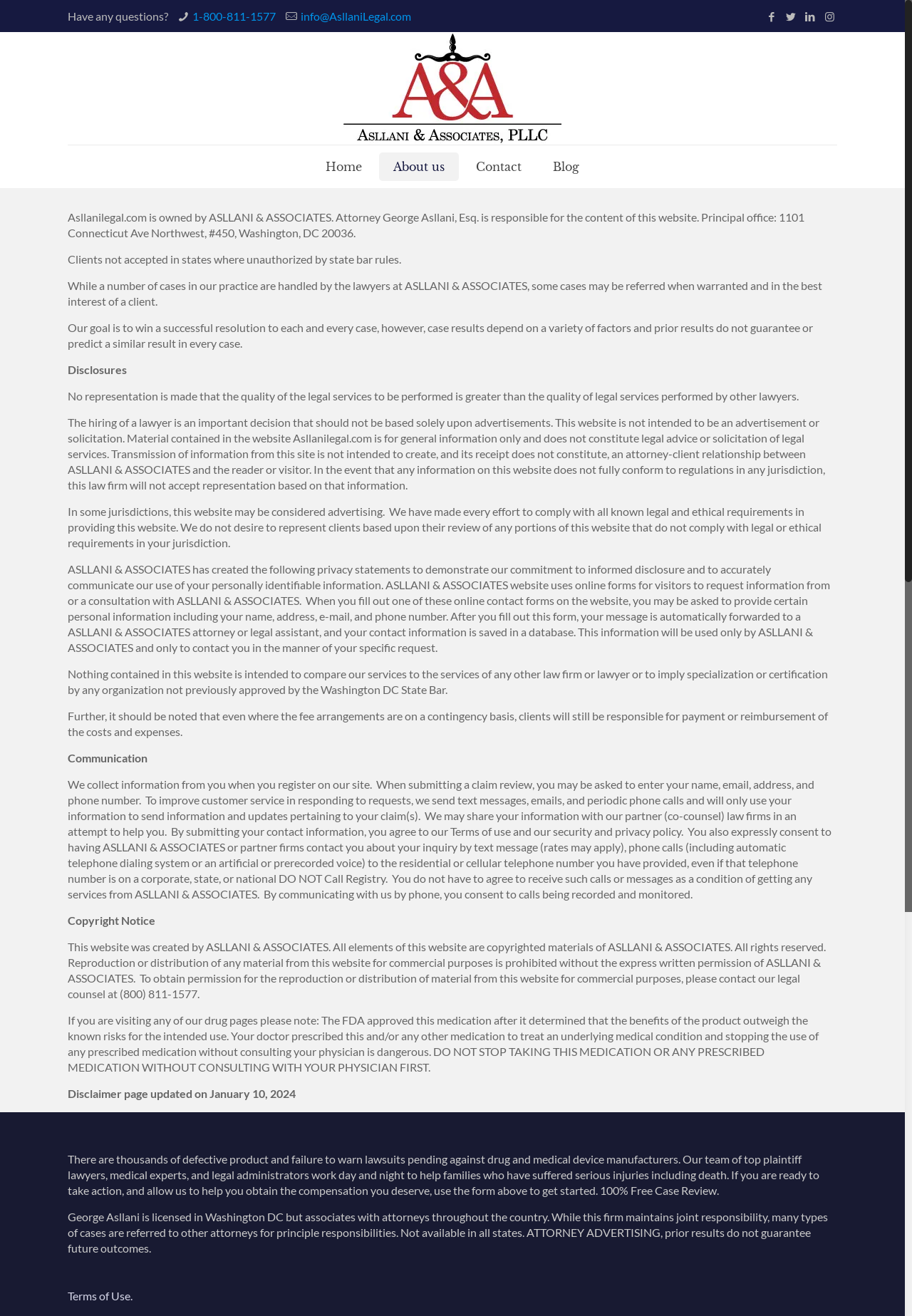What is the name of the law firm?
Please provide a single word or phrase as your answer based on the image.

ASLLANI & ASSOCIATES